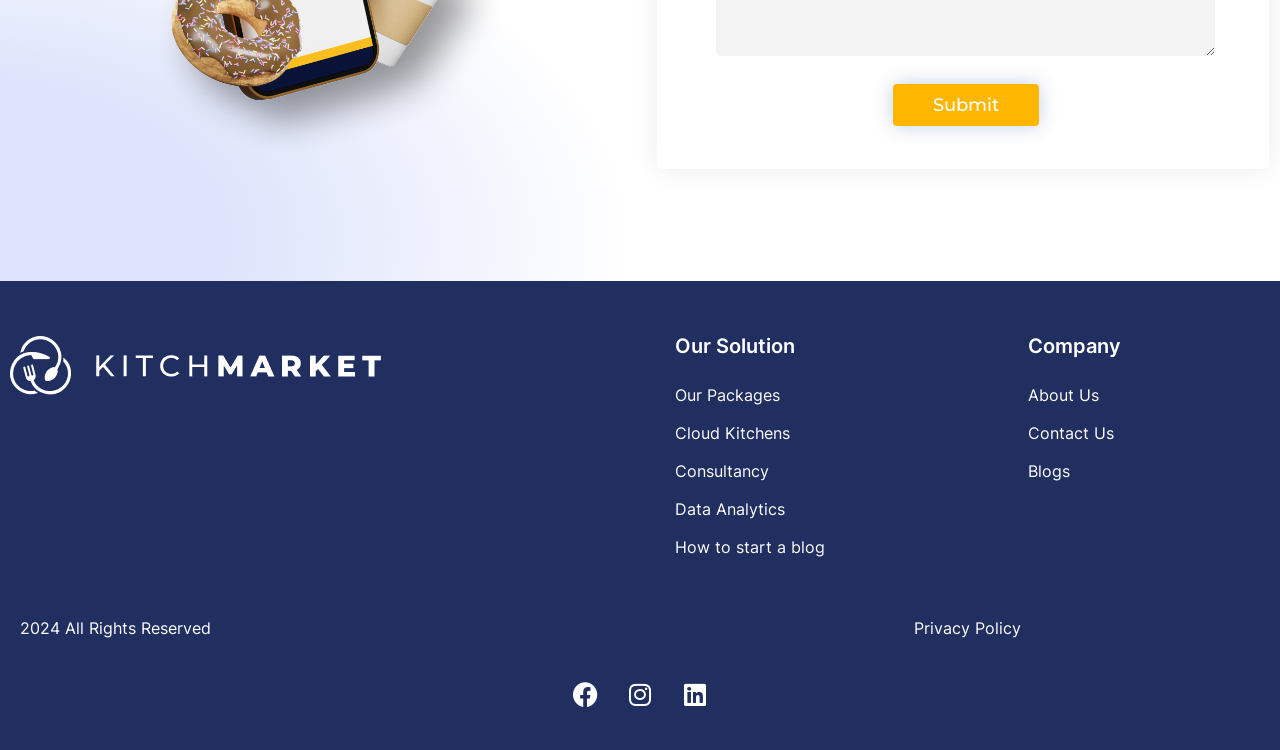Refer to the element description Data Analytics and identify the corresponding bounding box in the screenshot. Format the coordinates as (top-left x, top-left y, bottom-right x, bottom-right y) with values in the range of 0 to 1.

[0.527, 0.653, 0.787, 0.703]